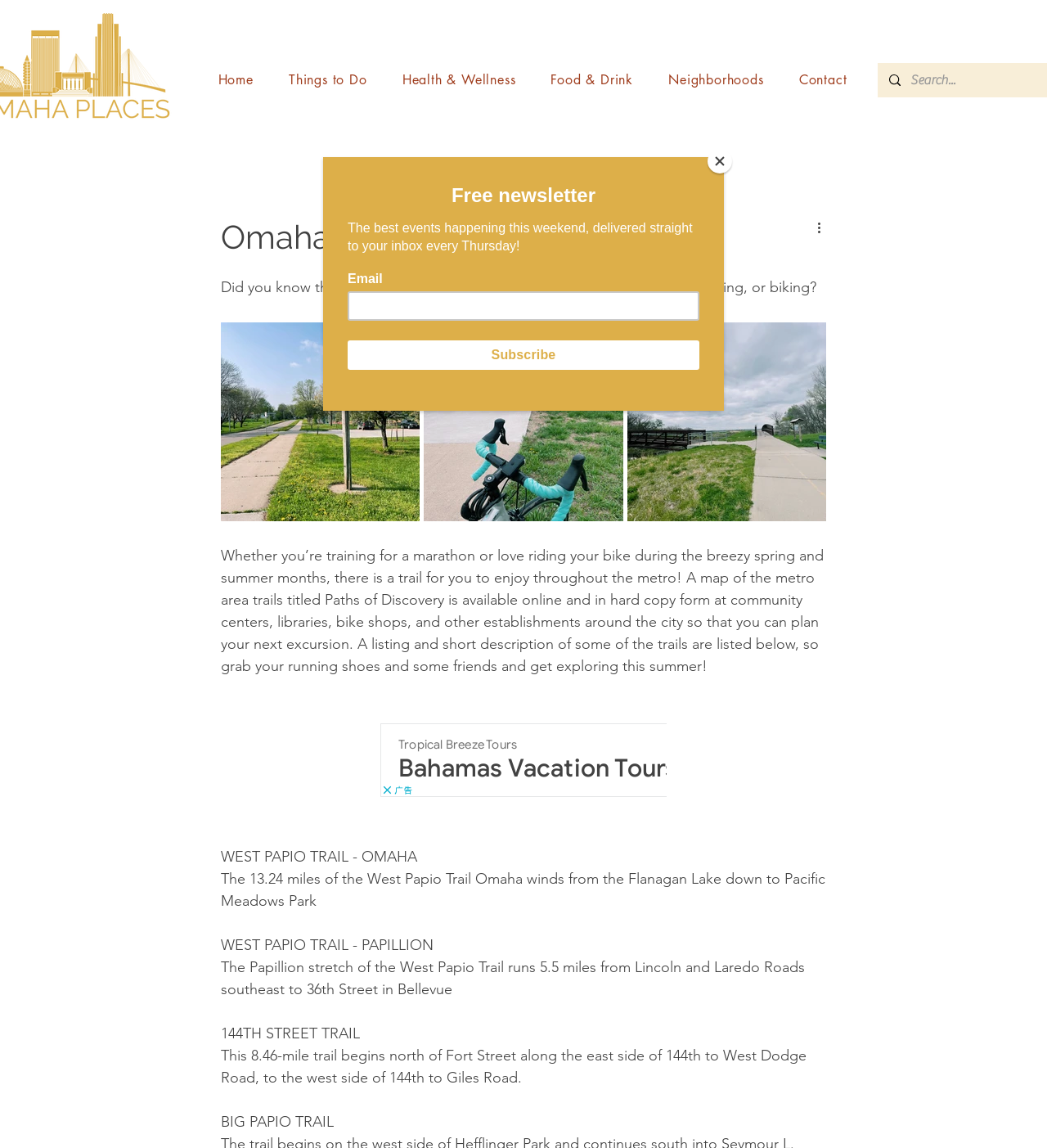Please identify the bounding box coordinates of the element I need to click to follow this instruction: "View the advertisement".

None